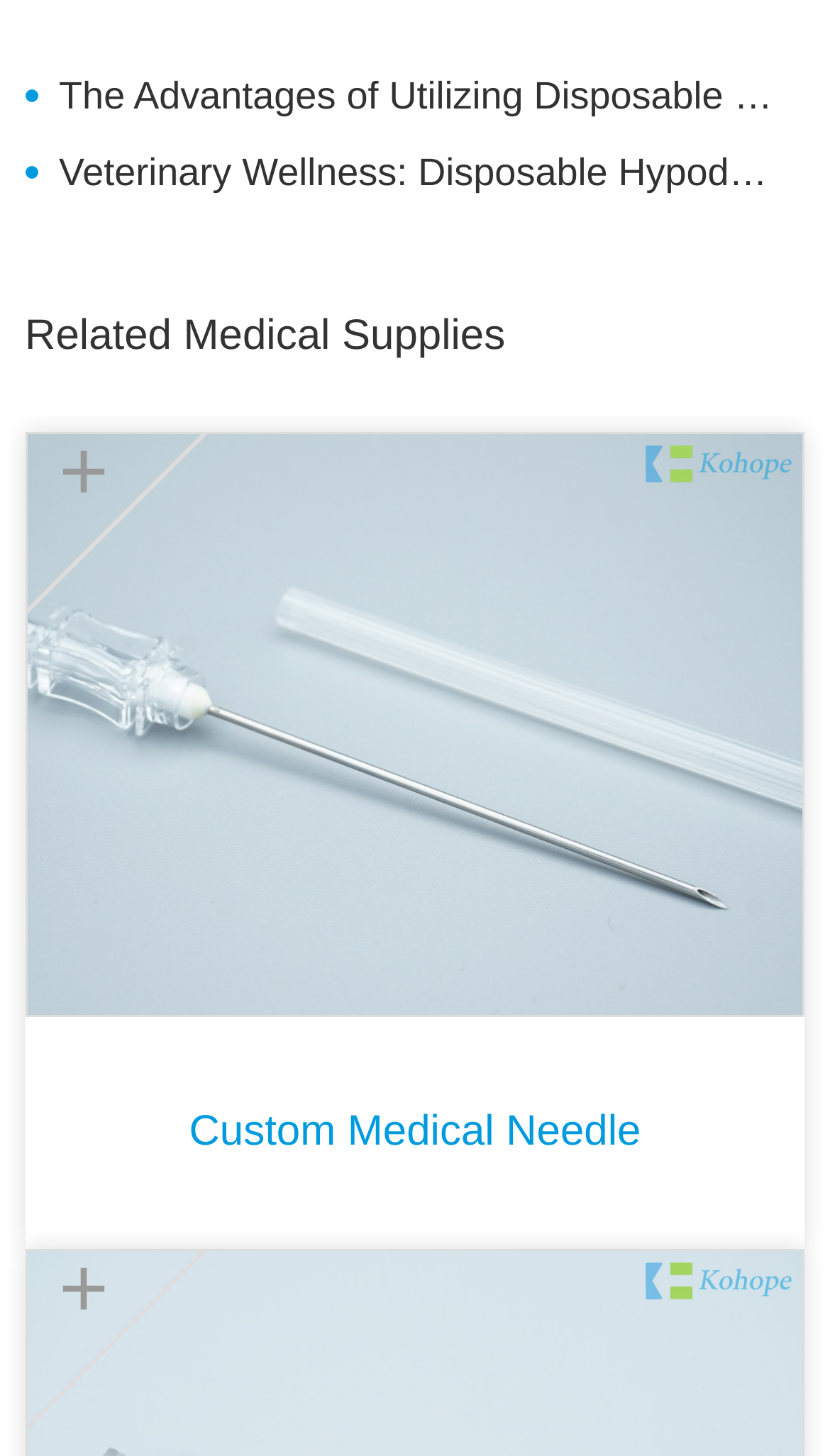Identify the bounding box of the HTML element described as: "+".

[0.03, 0.297, 0.97, 0.699]